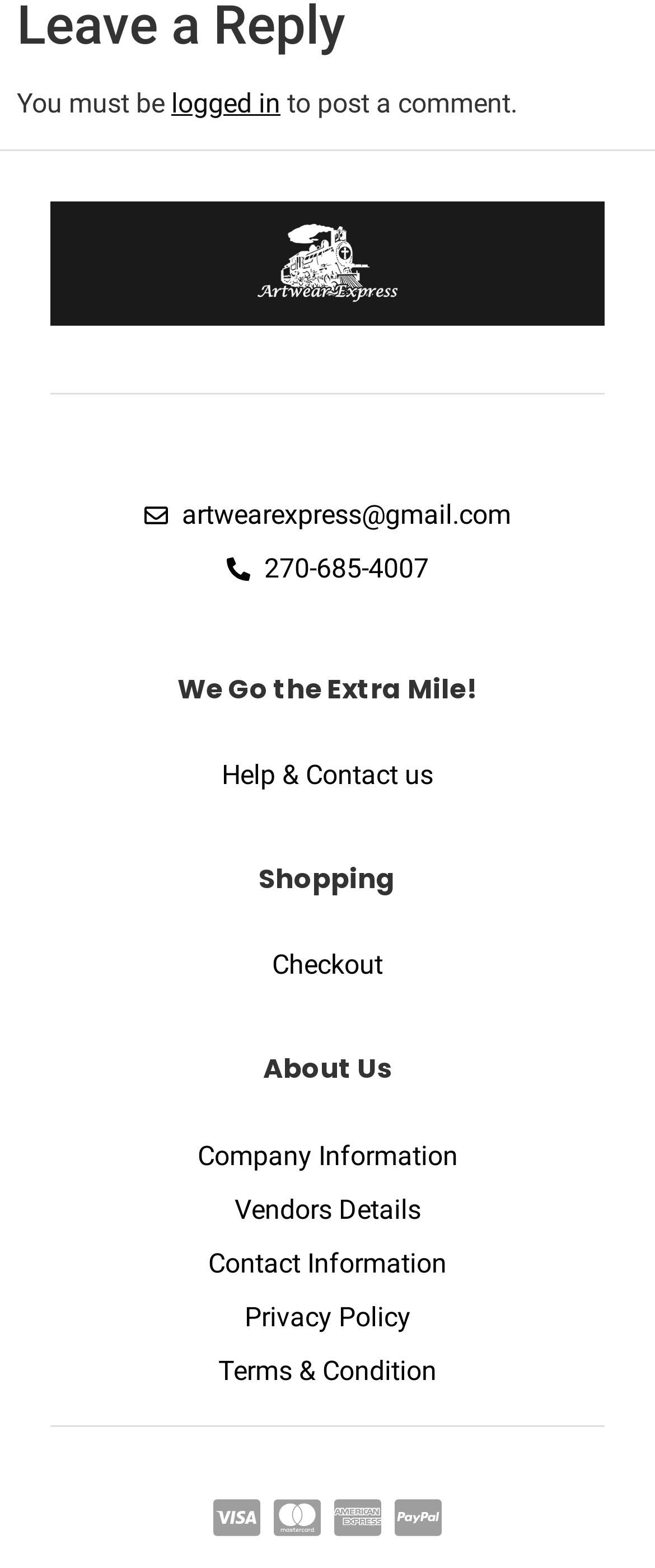Provide the bounding box coordinates for the UI element that is described by this text: "270-685-4007". The coordinates should be in the form of four float numbers between 0 and 1: [left, top, right, bottom].

[0.077, 0.35, 0.923, 0.376]